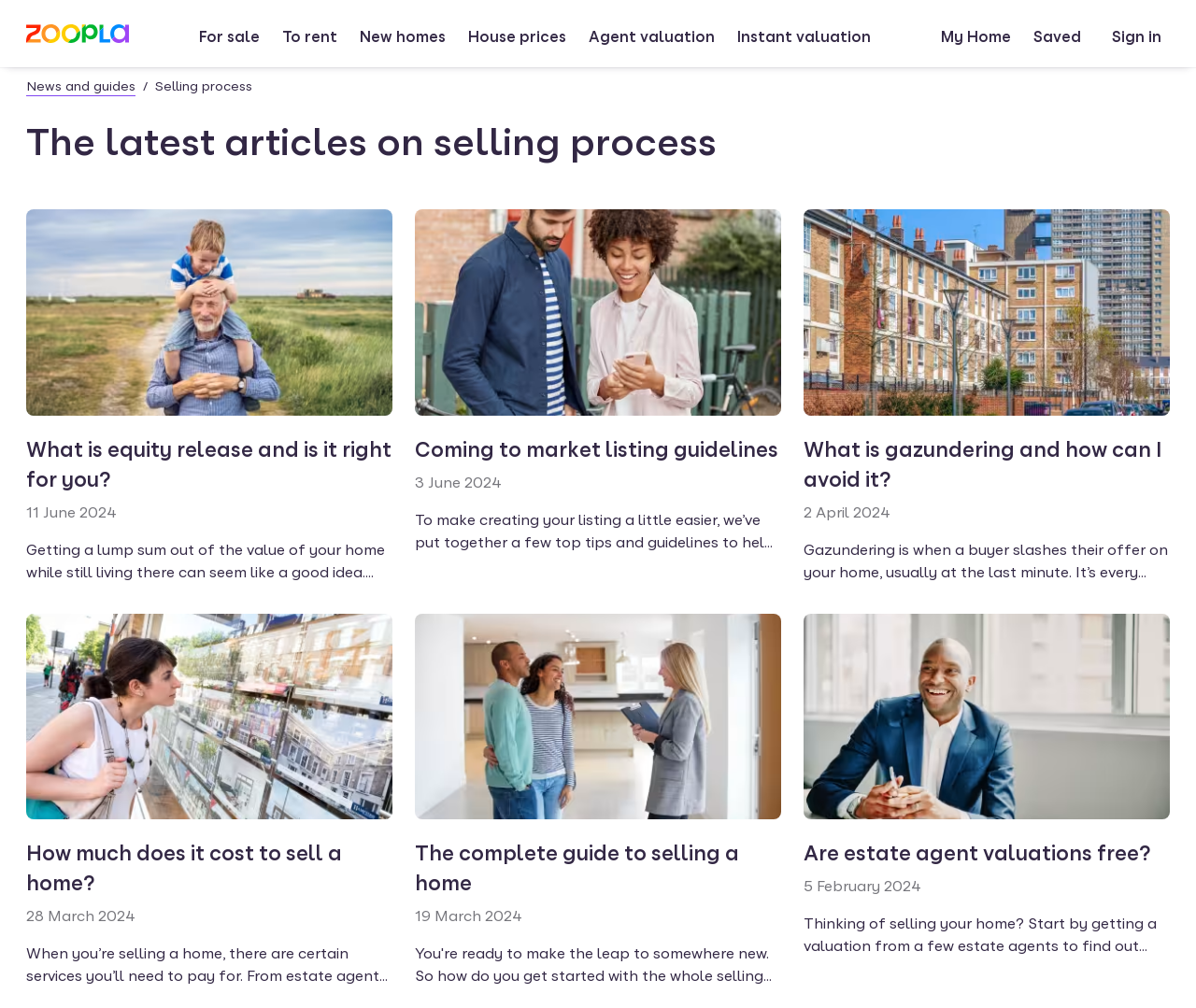Use a single word or phrase to answer this question: 
What is the main topic of this webpage?

Selling process